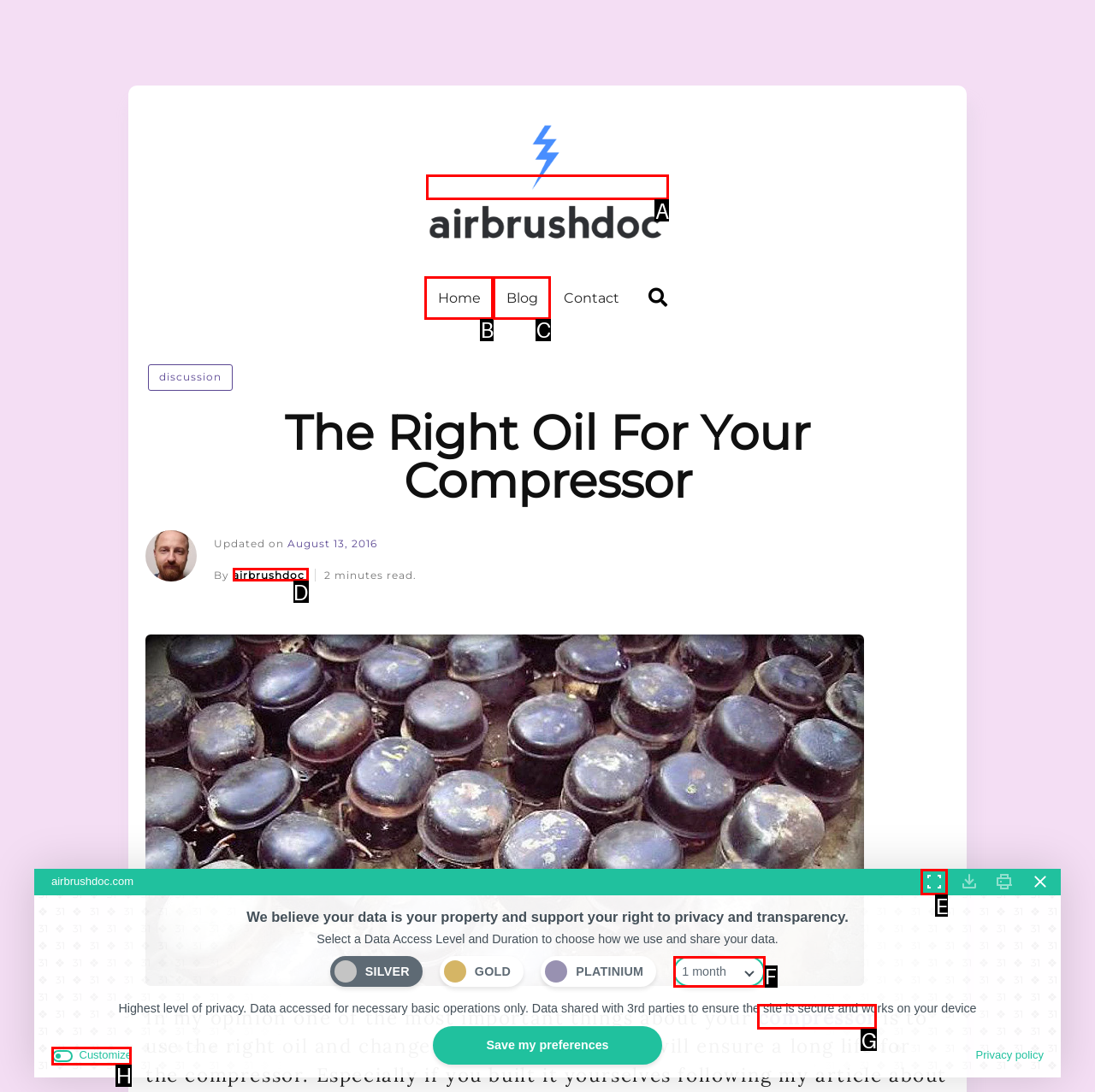Match the description: aria-label="Expand Toggle" to the appropriate HTML element. Respond with the letter of your selected option.

E